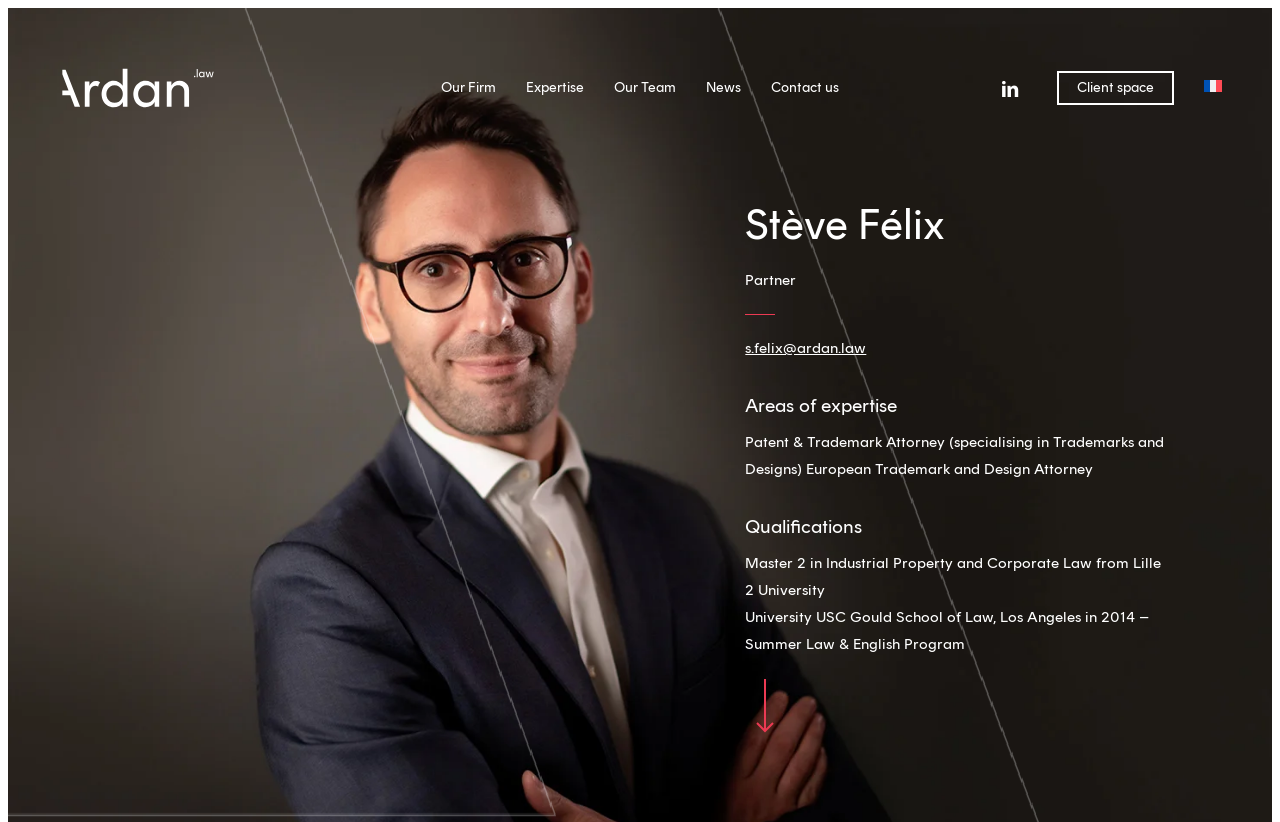Please specify the bounding box coordinates of the element that should be clicked to execute the given instruction: 'Navigate to the next section'. Ensure the coordinates are four float numbers between 0 and 1, expressed as [left, top, right, bottom].

[0.582, 0.813, 0.606, 0.898]